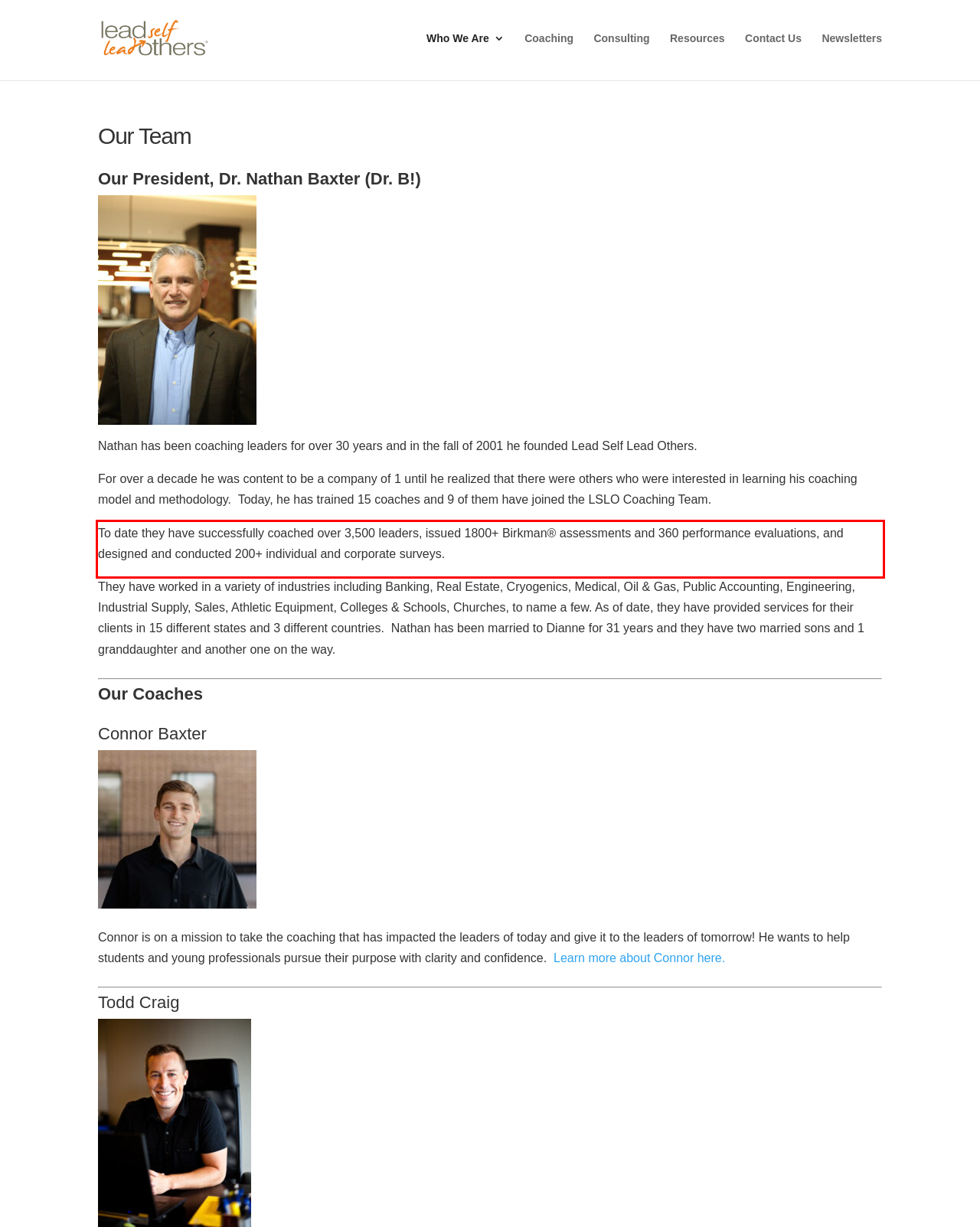Given a screenshot of a webpage, identify the red bounding box and perform OCR to recognize the text within that box.

To date they have successfully coached over 3,500 leaders, issued 1800+ Birkman® assessments and 360 performance evaluations, and designed and conducted 200+ individual and corporate surveys.